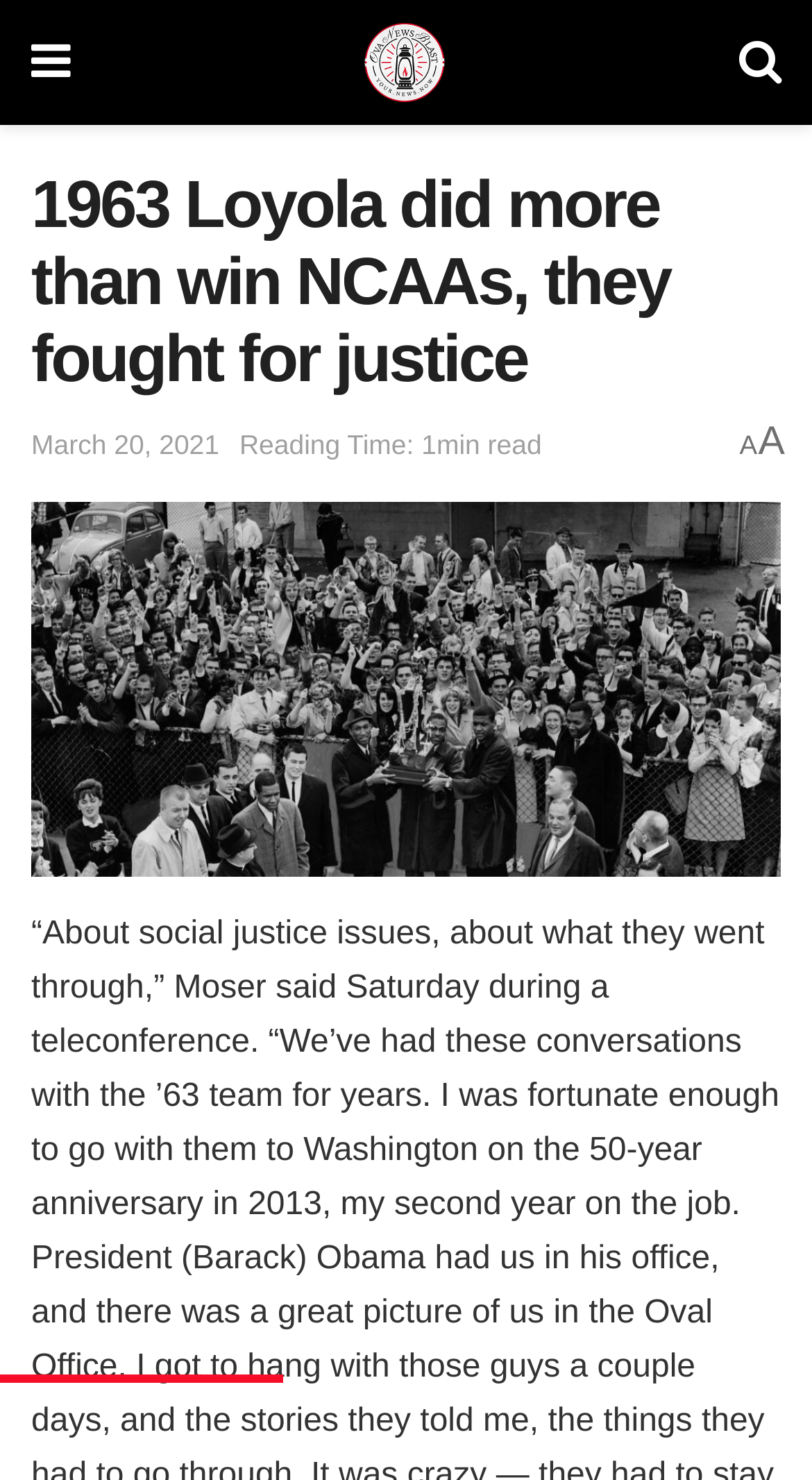Please provide a comprehensive answer to the question based on the screenshot: Is there an image associated with the article?

I found an image associated with the article by looking at the image element with the same text as the main heading, which is located below the main heading of the webpage.